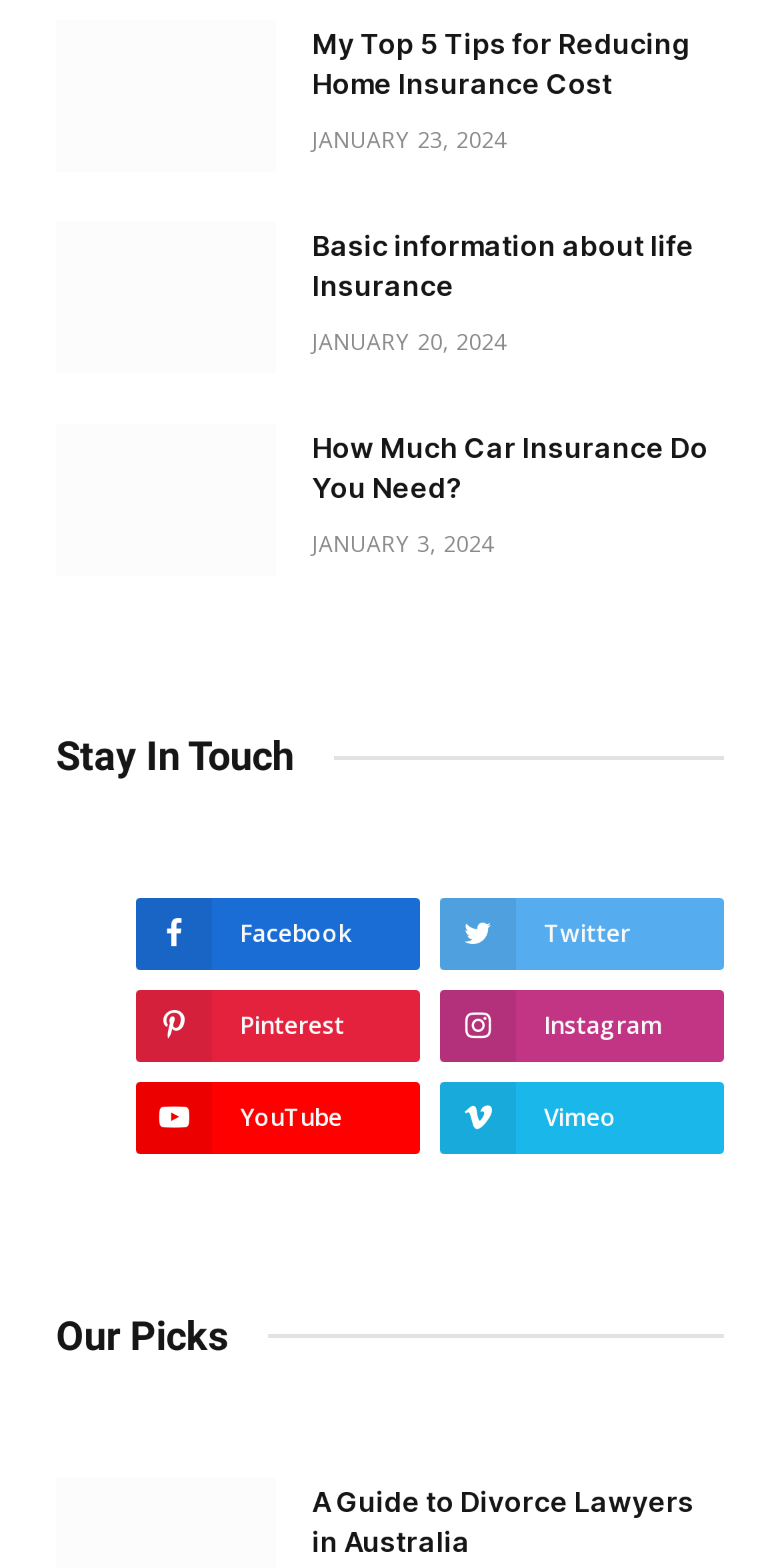What is the date of the second article?
Please provide a comprehensive answer based on the contents of the image.

I found the date of the second article by examining the time element within the second article element. The text of the time element is 'JANUARY 20, 2024', which is the date of the article.